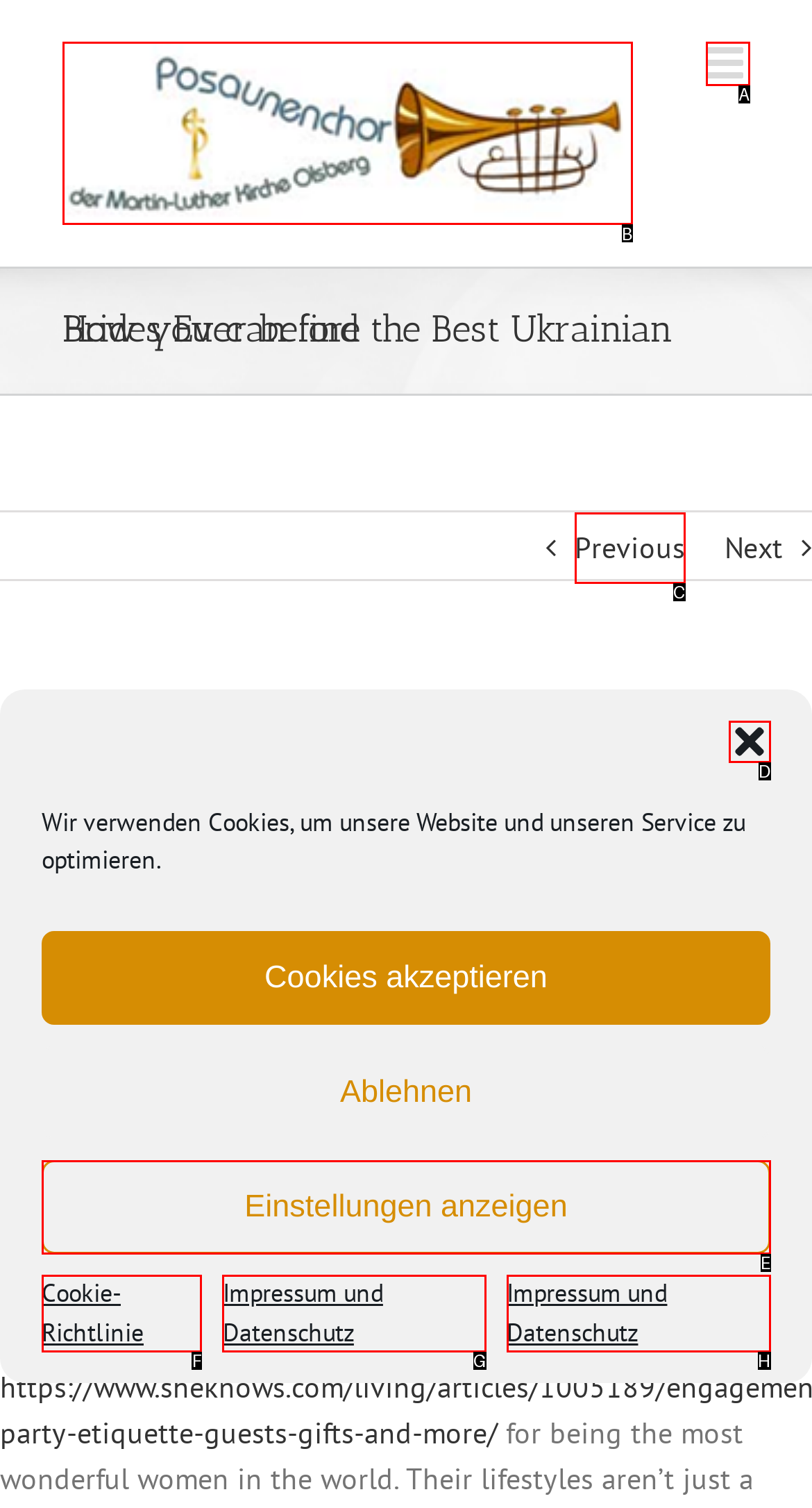Decide which HTML element to click to complete the task: Click the logo Provide the letter of the appropriate option.

B